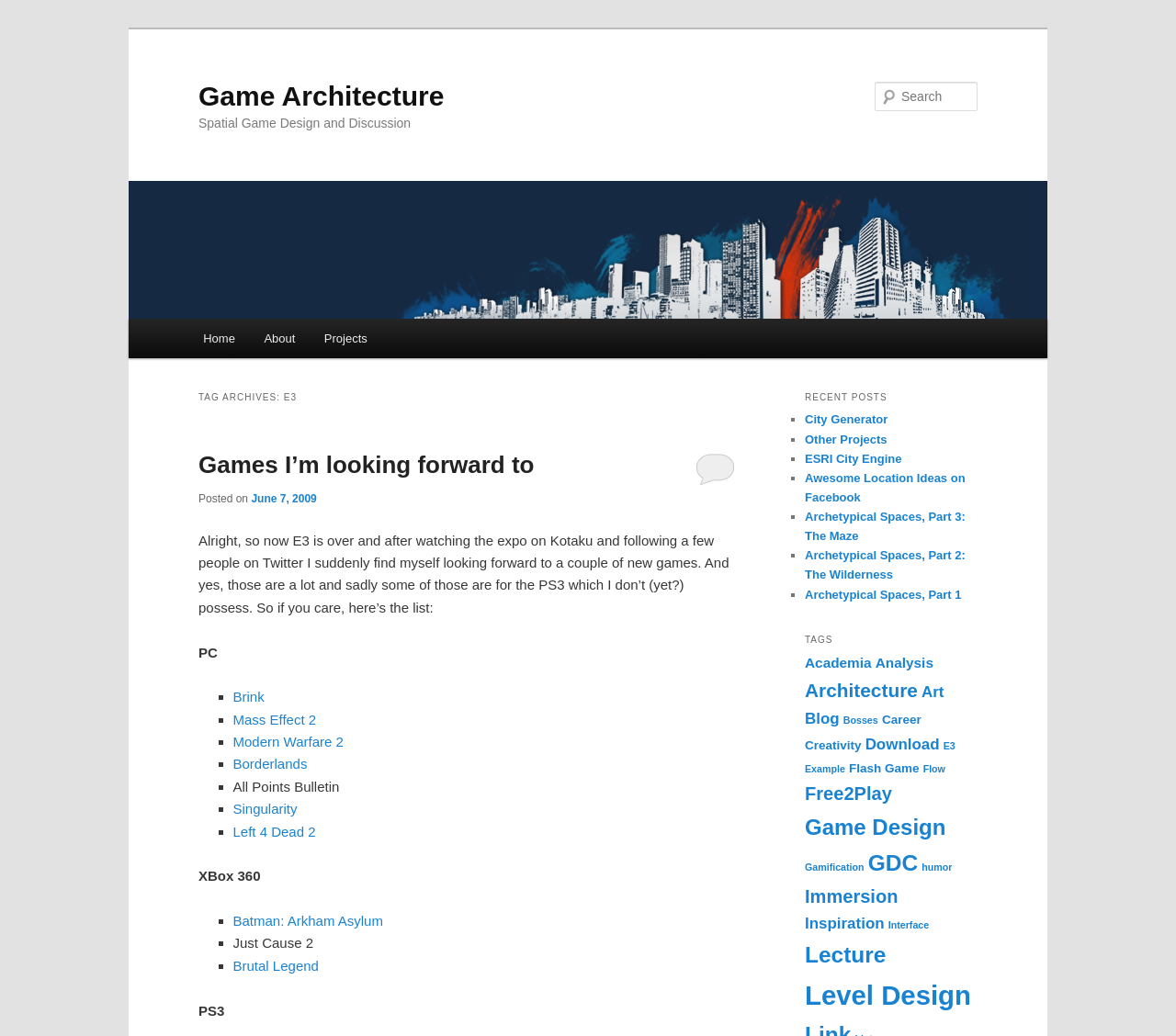Provide an in-depth caption for the contents of the webpage.

The webpage is about Game Architecture, with a focus on E3, a gaming convention. At the top, there are two links to skip to primary and secondary content. Below that, there is a heading "Game Architecture" with a link to the same title. To the right of this heading, there is an image with the same title.

Below the image, there is a search bar with a label "Search" and a textbox to input search queries. Next to the search bar, there is a main menu with links to "Home", "About", and "Projects".

The main content of the page is divided into two sections. The left section has a heading "TAG ARCHIVES: E3" and a subheading "Games I’m looking forward to". Below this, there is a list of games with links to each game, including "Brink", "Mass Effect 2", and "Modern Warfare 2". The list is divided into three categories: PC, Xbox 360, and PS3.

The right section has a heading "RECENT POSTS" with a list of links to recent posts, including "City Generator", "Other Projects", and "ESRI City Engine". Below this, there is a heading "TAGS" with a list of tags, including "Academia", "Analysis", "Architecture", and "Art". Each tag has a link to a page with related items.

Overall, the webpage appears to be a blog or personal website focused on game architecture and design, with a particular interest in E3 and the games showcased there.